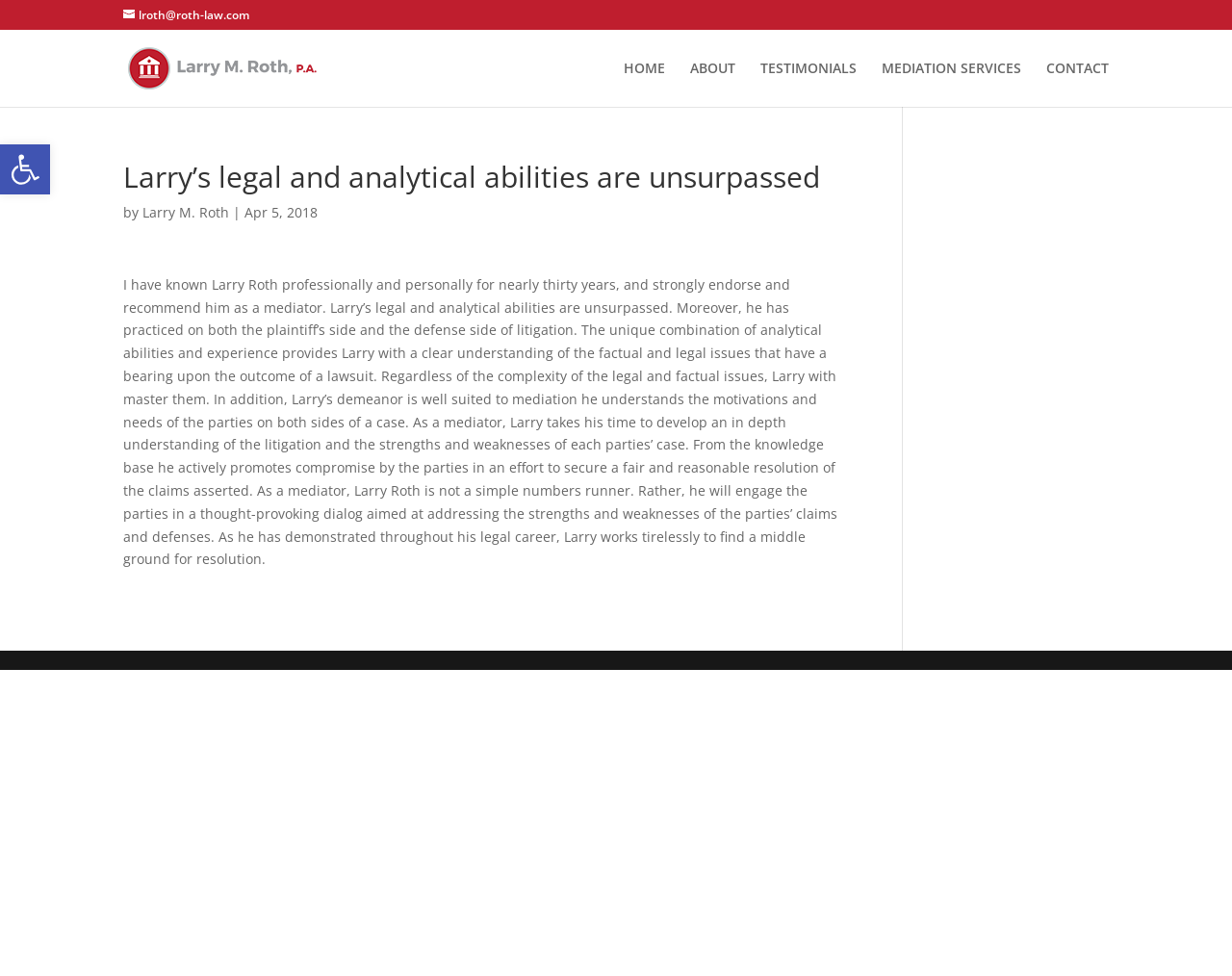Answer the question below with a single word or a brief phrase: 
What is the main focus of Larry Roth as a mediator?

Finding a middle ground for resolution